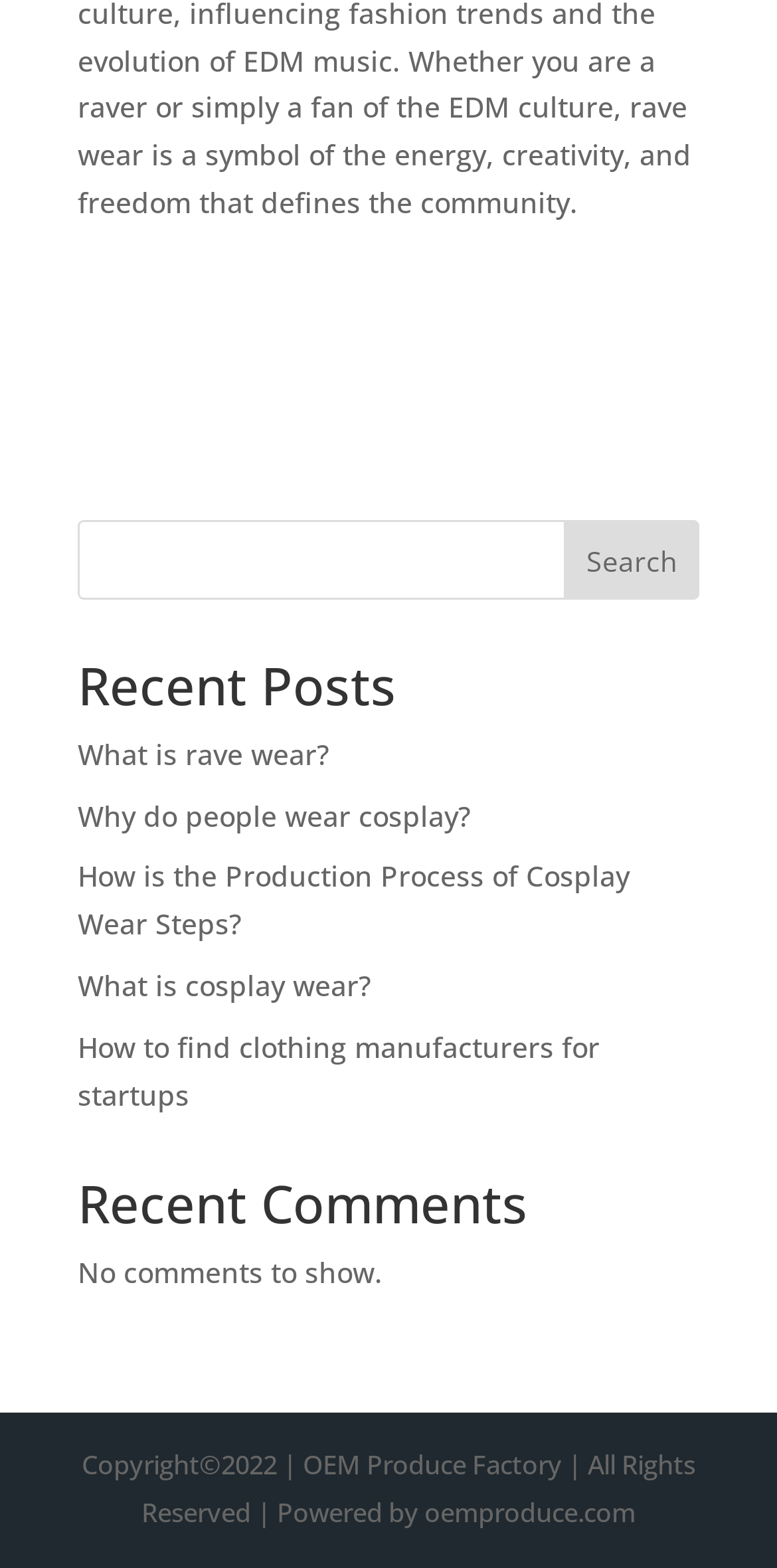Using the element description: "Search", determine the bounding box coordinates for the specified UI element. The coordinates should be four float numbers between 0 and 1, [left, top, right, bottom].

[0.727, 0.331, 0.9, 0.382]